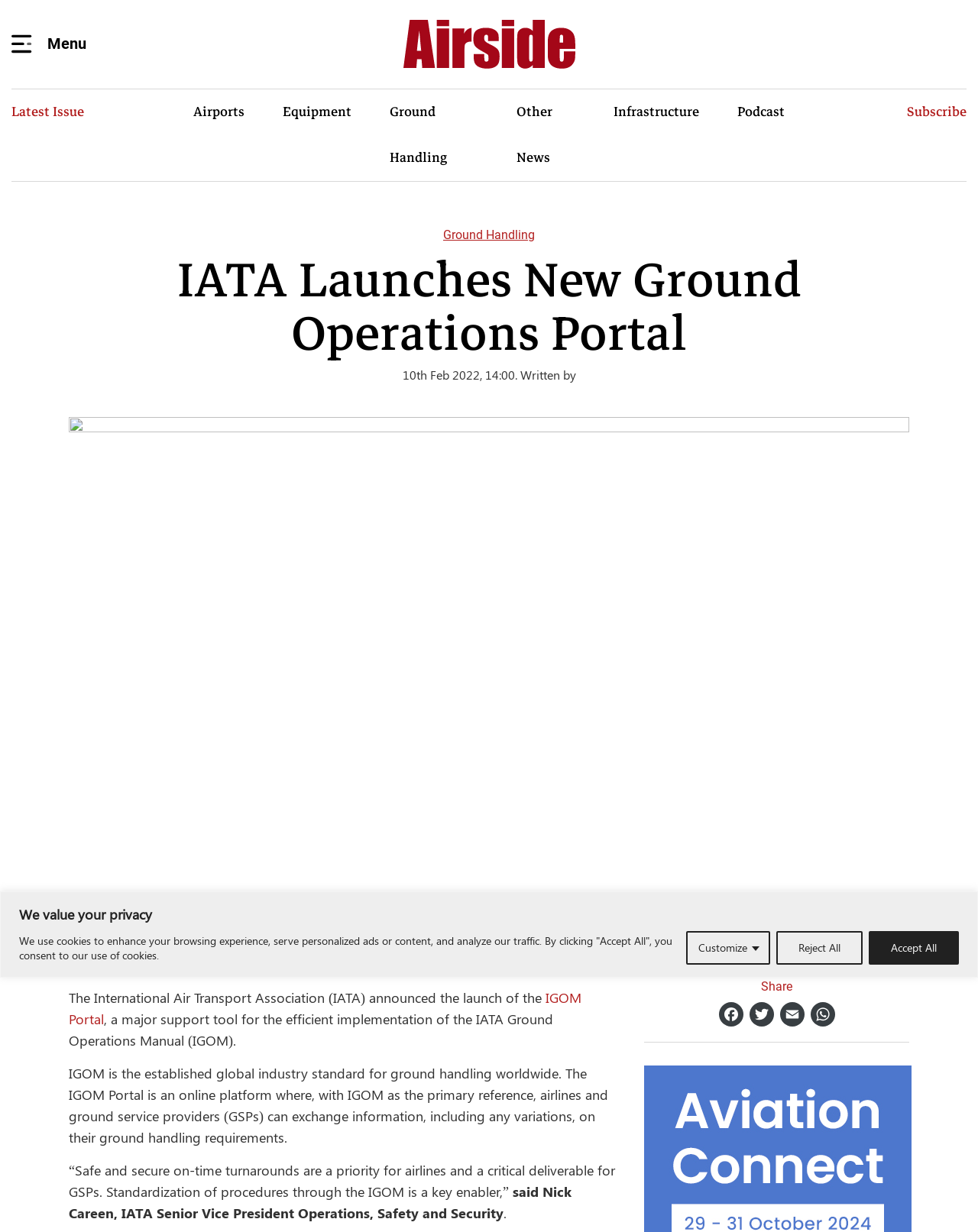Please extract and provide the main headline of the webpage.

IATA Launches New Ground Operations Portal